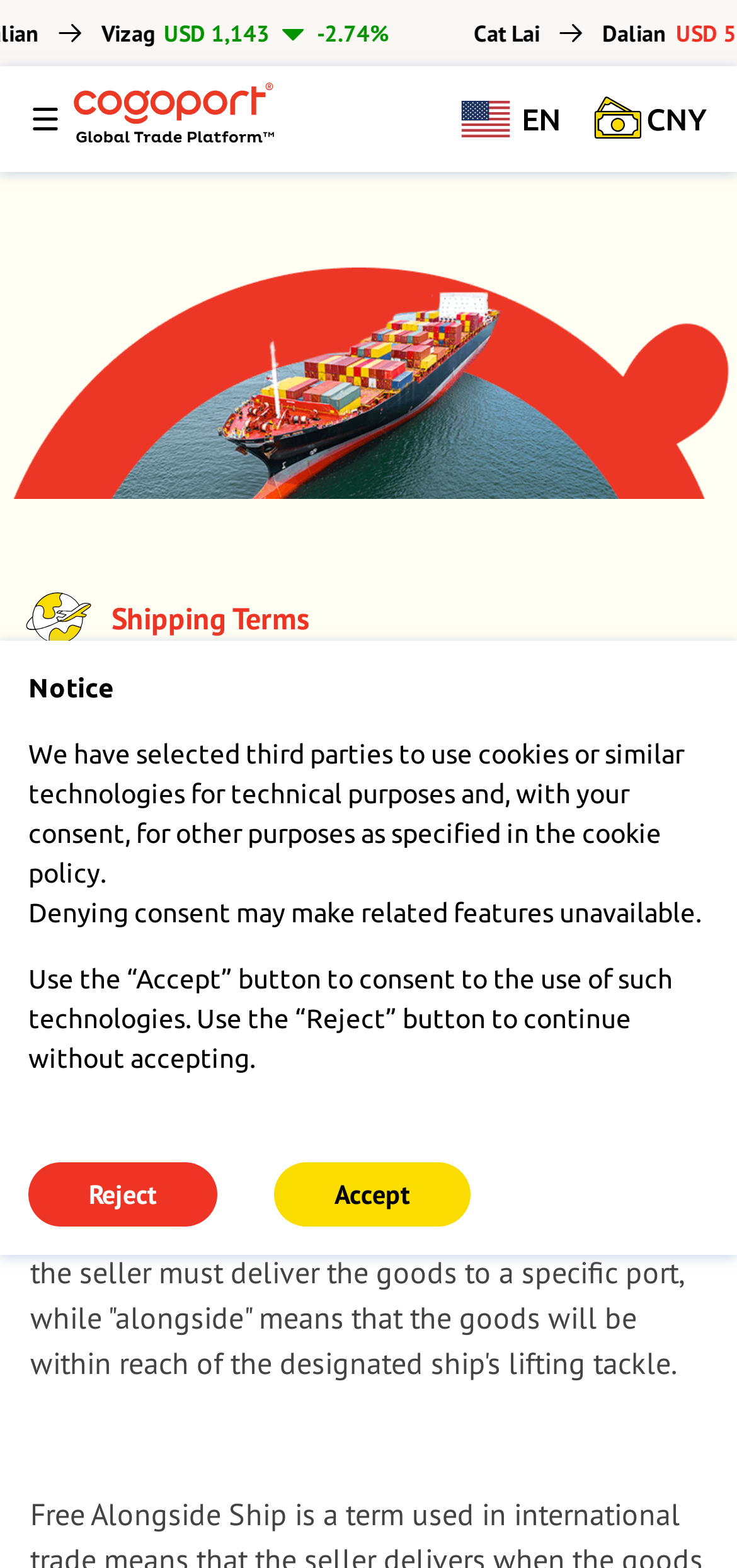Provide a one-word or short-phrase answer to the question:
How many images are there on this webpage?

More than 10